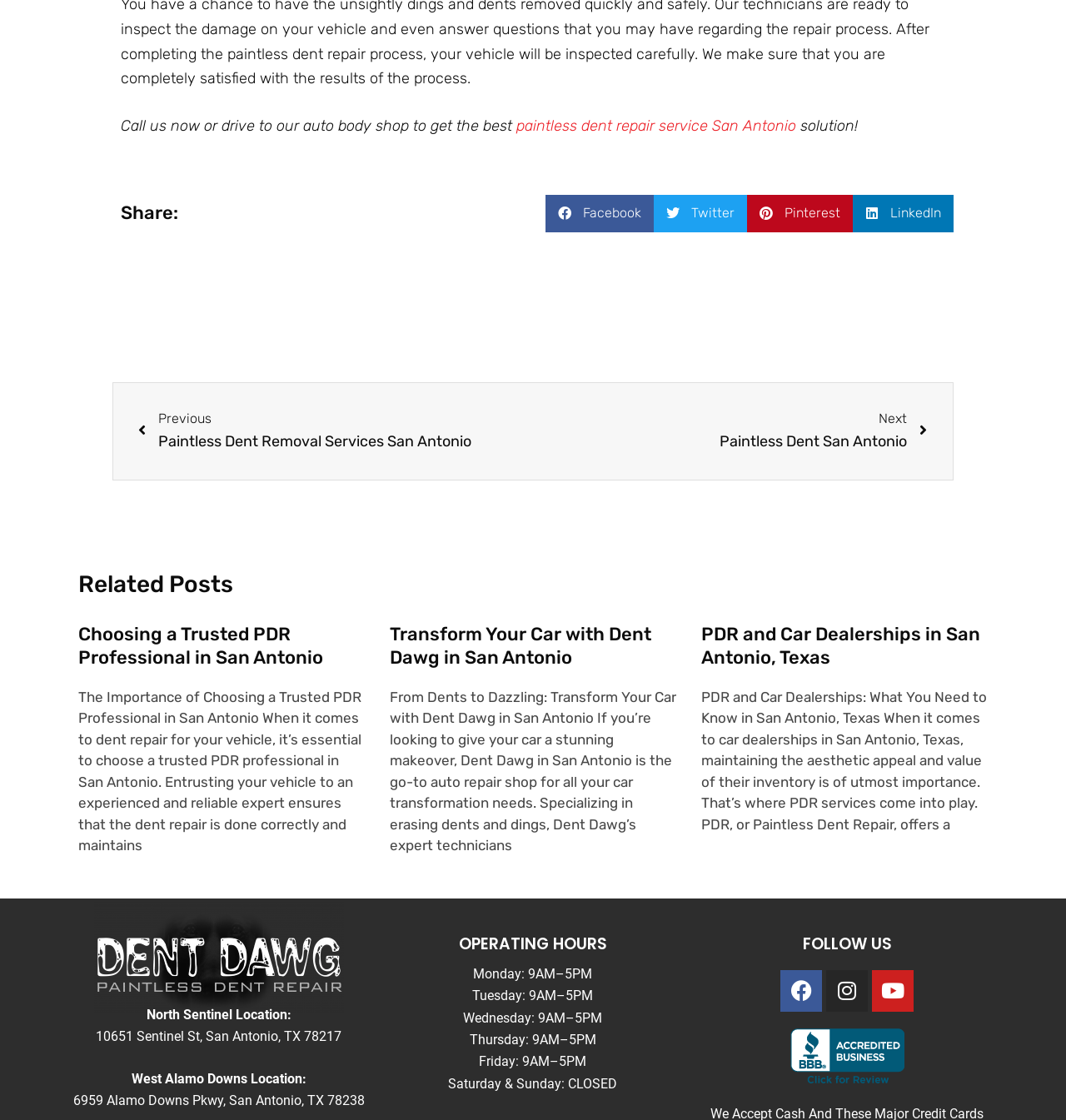What are the operating hours on Monday?
Please respond to the question with as much detail as possible.

The webpage provides the operating hours for each day of the week, and on Monday, the operating hours are from 9AM to 5PM.